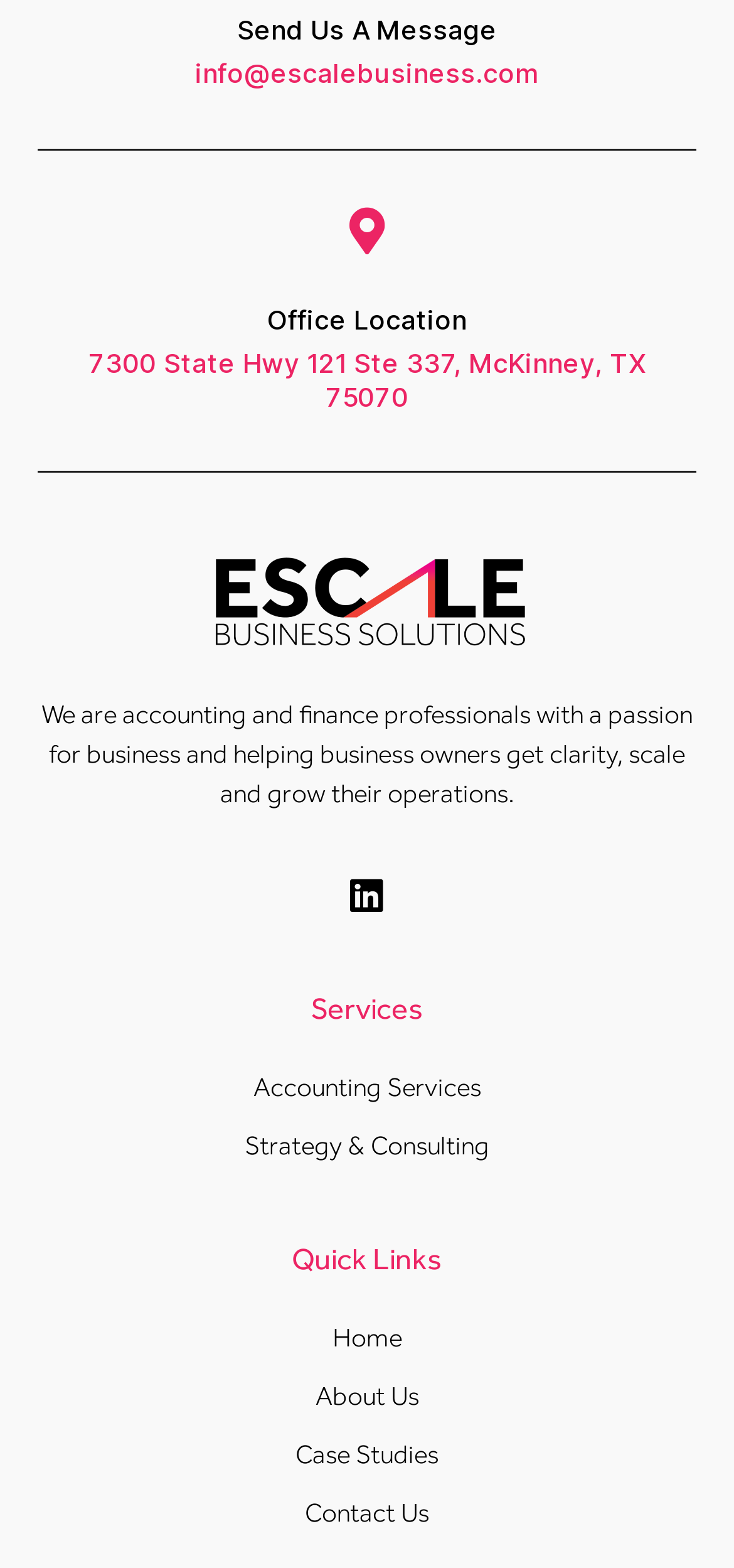Can you determine the bounding box coordinates of the area that needs to be clicked to fulfill the following instruction: "View contact email"?

[0.265, 0.036, 0.735, 0.057]